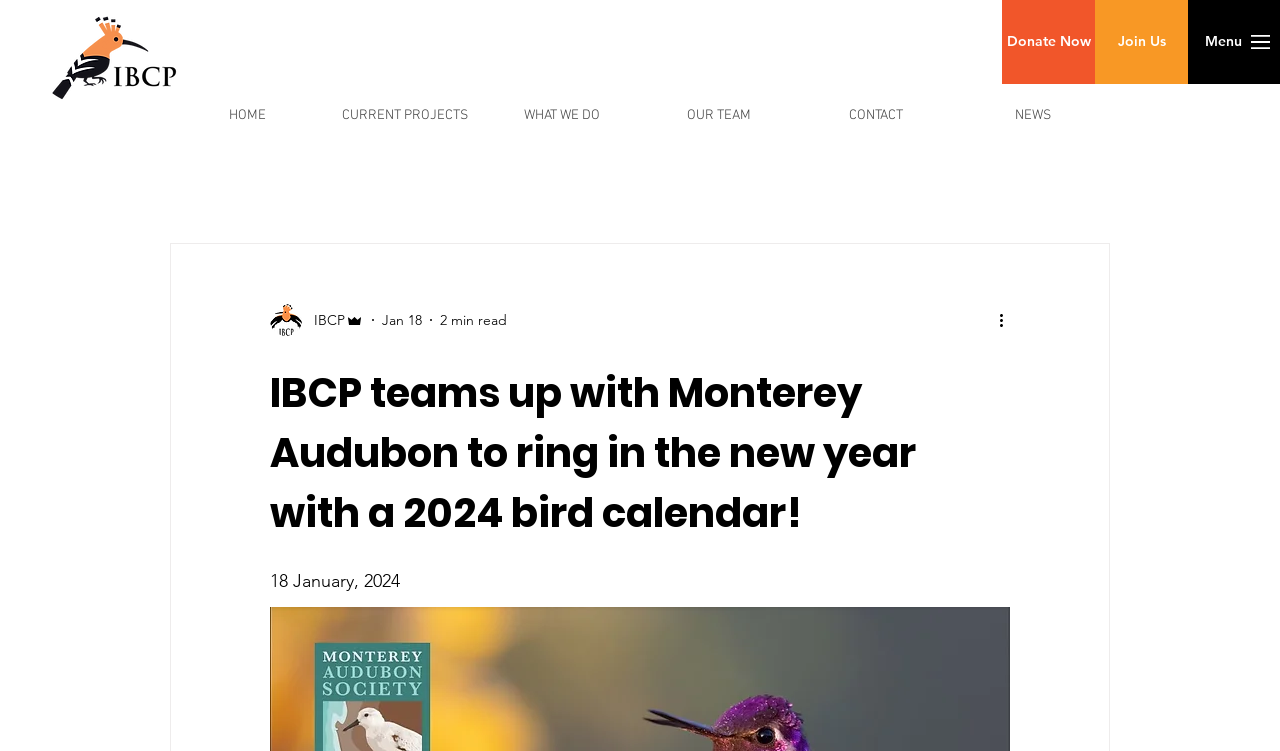Can you find the bounding box coordinates of the area I should click to execute the following instruction: "Click the Menu button"?

[0.928, 0.0, 0.984, 0.112]